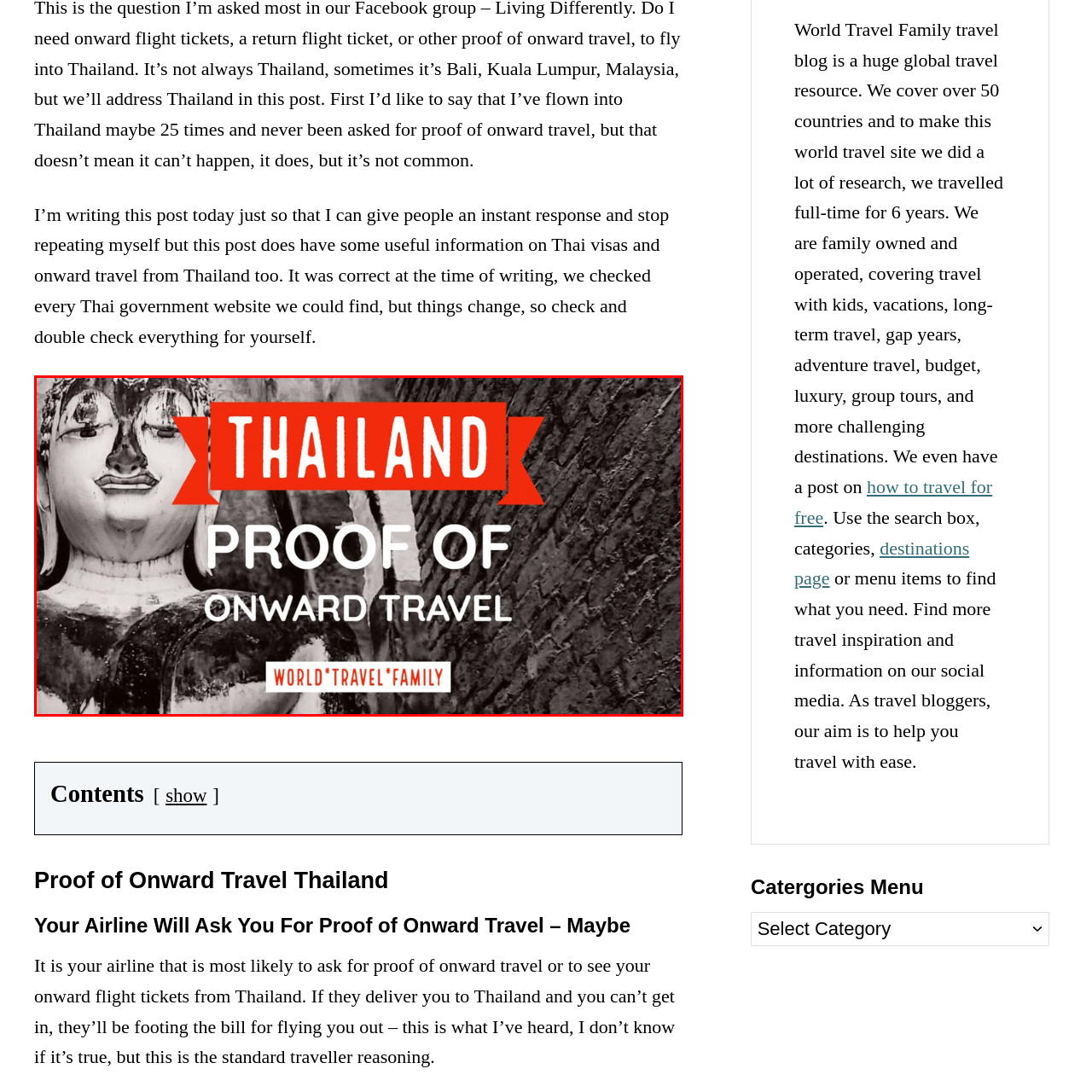Focus on the image encased in the red box and respond to the question with a single word or phrase:
What is the branding at the bottom of the image?

WORLD TRAVEL FAMILY